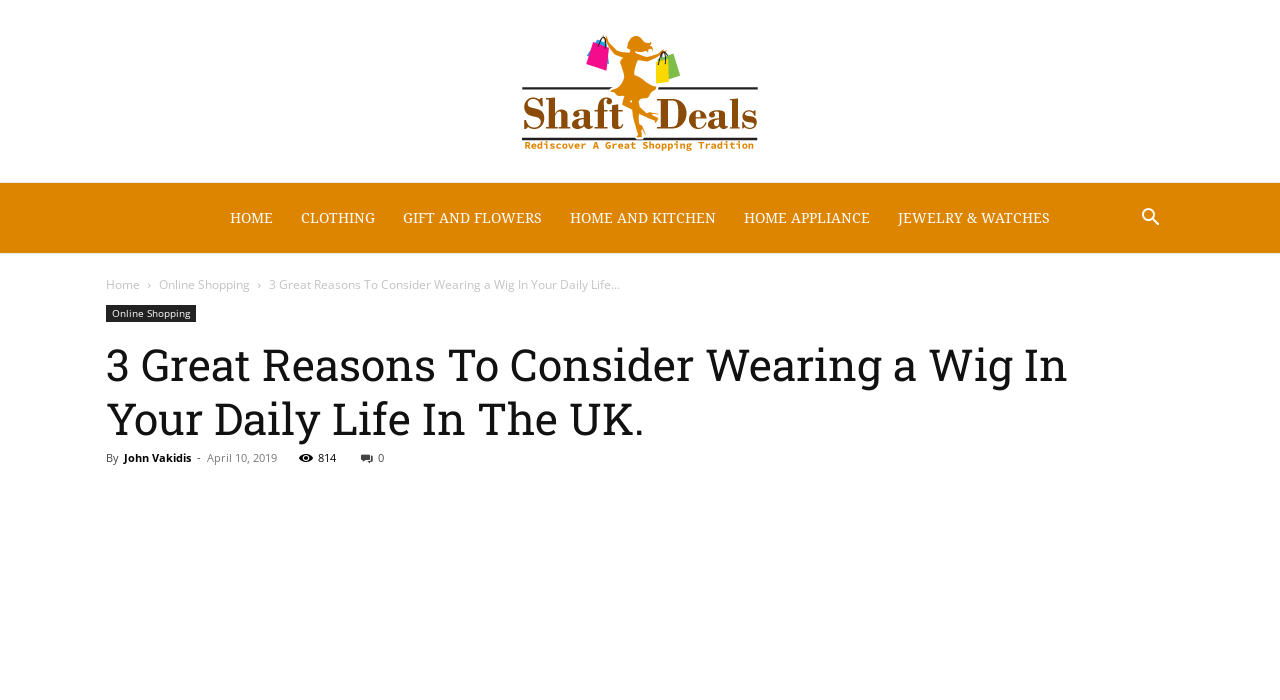Please locate the bounding box coordinates of the element that should be clicked to complete the given instruction: "Read about Online Shopping".

[0.124, 0.394, 0.195, 0.419]